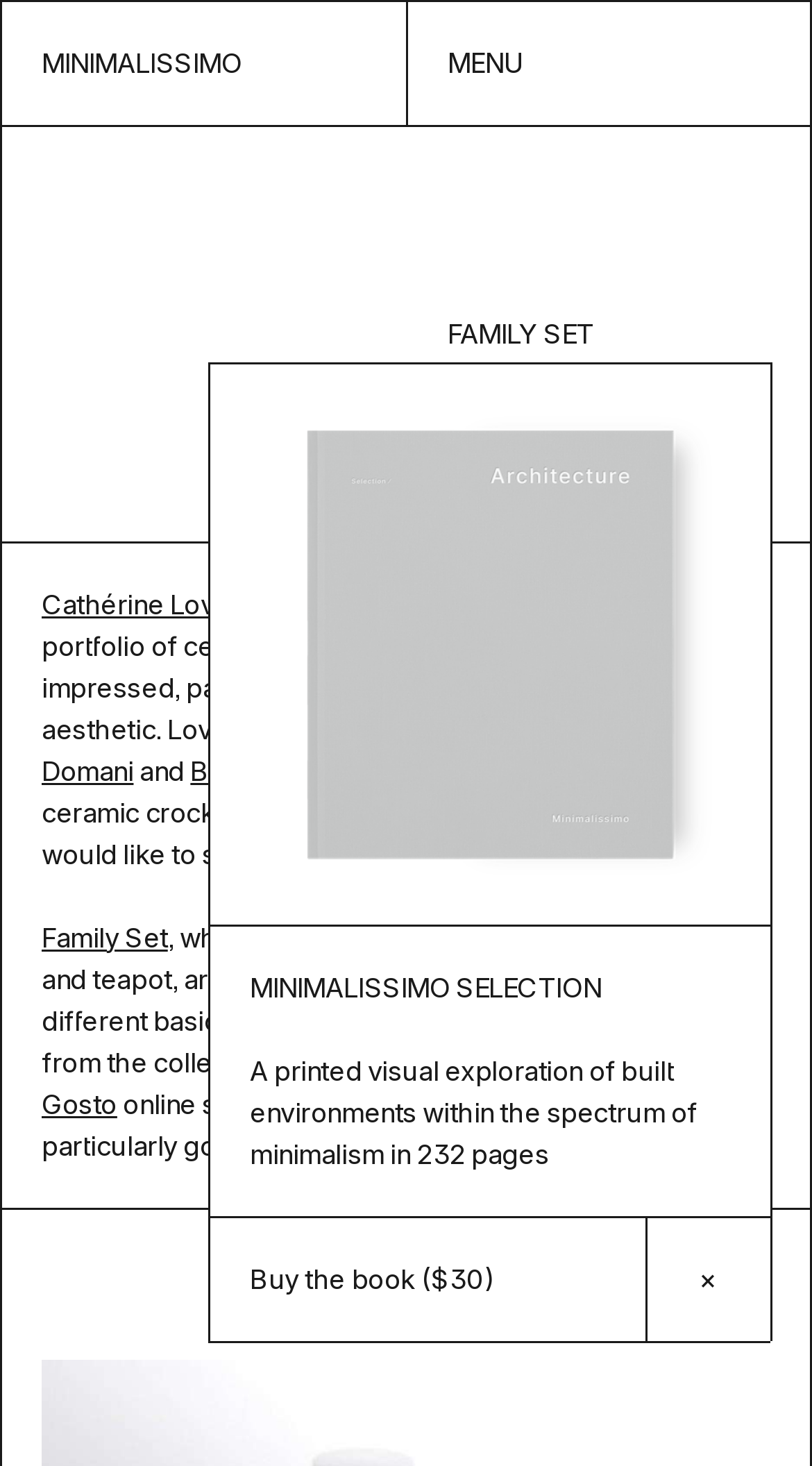What is the name of the ceramicist?
From the image, provide a succinct answer in one word or a short phrase.

Cathérine Lovatt